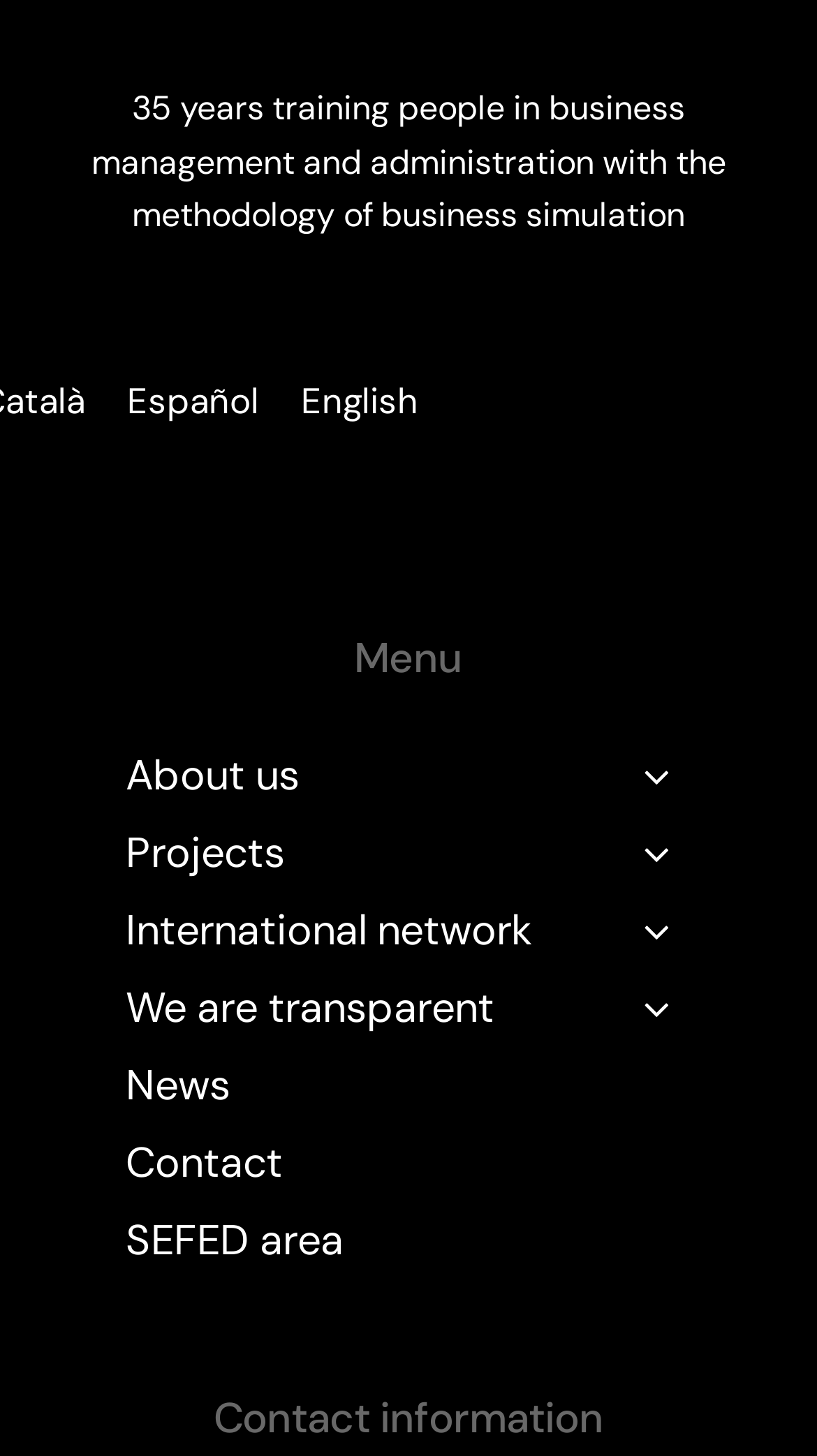Calculate the bounding box coordinates of the UI element given the description: "We are transparent".

[0.077, 0.666, 0.923, 0.718]